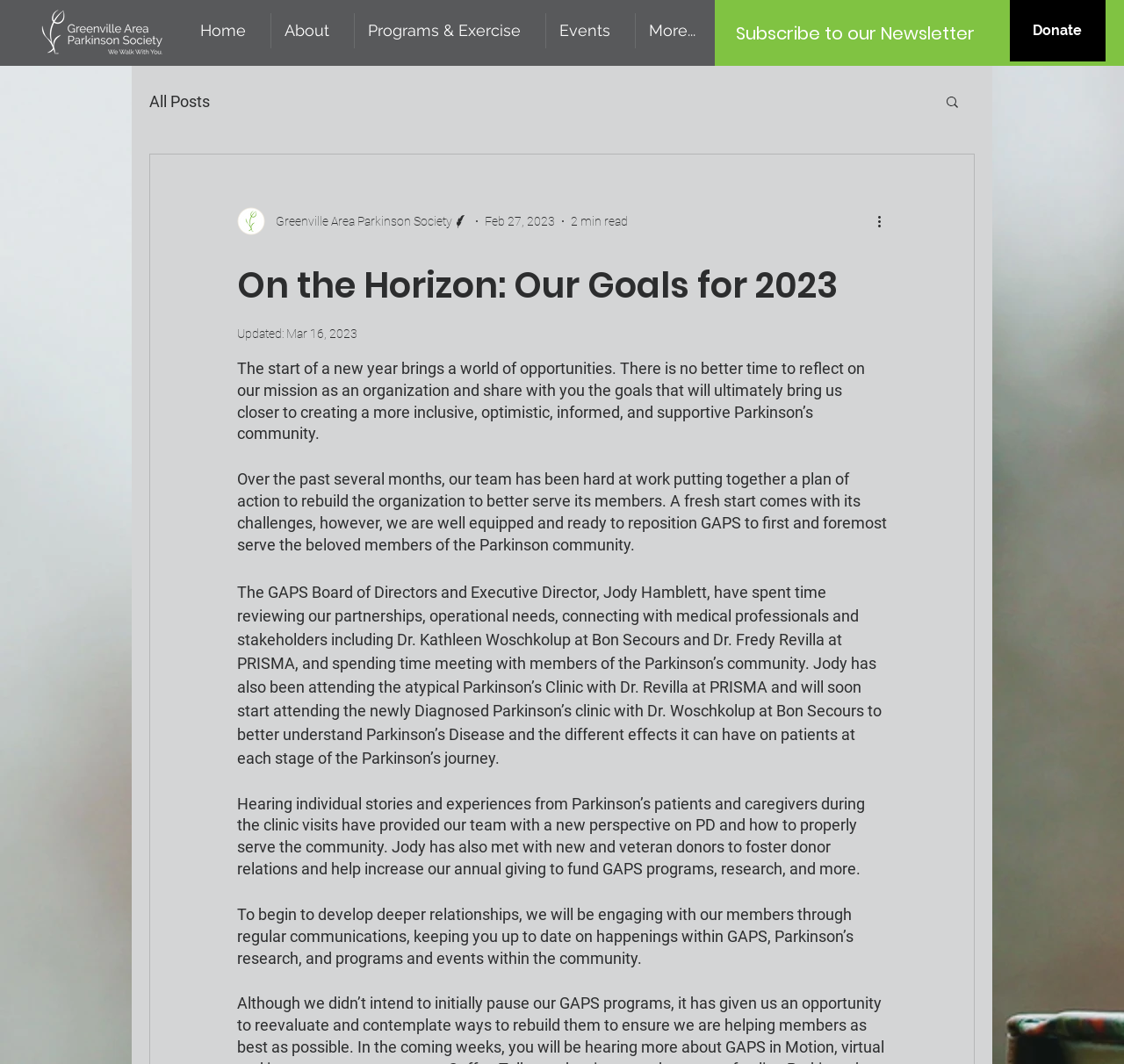Please identify the bounding box coordinates for the region that you need to click to follow this instruction: "Subscribe to the newsletter".

[0.636, 0.0, 0.886, 0.062]